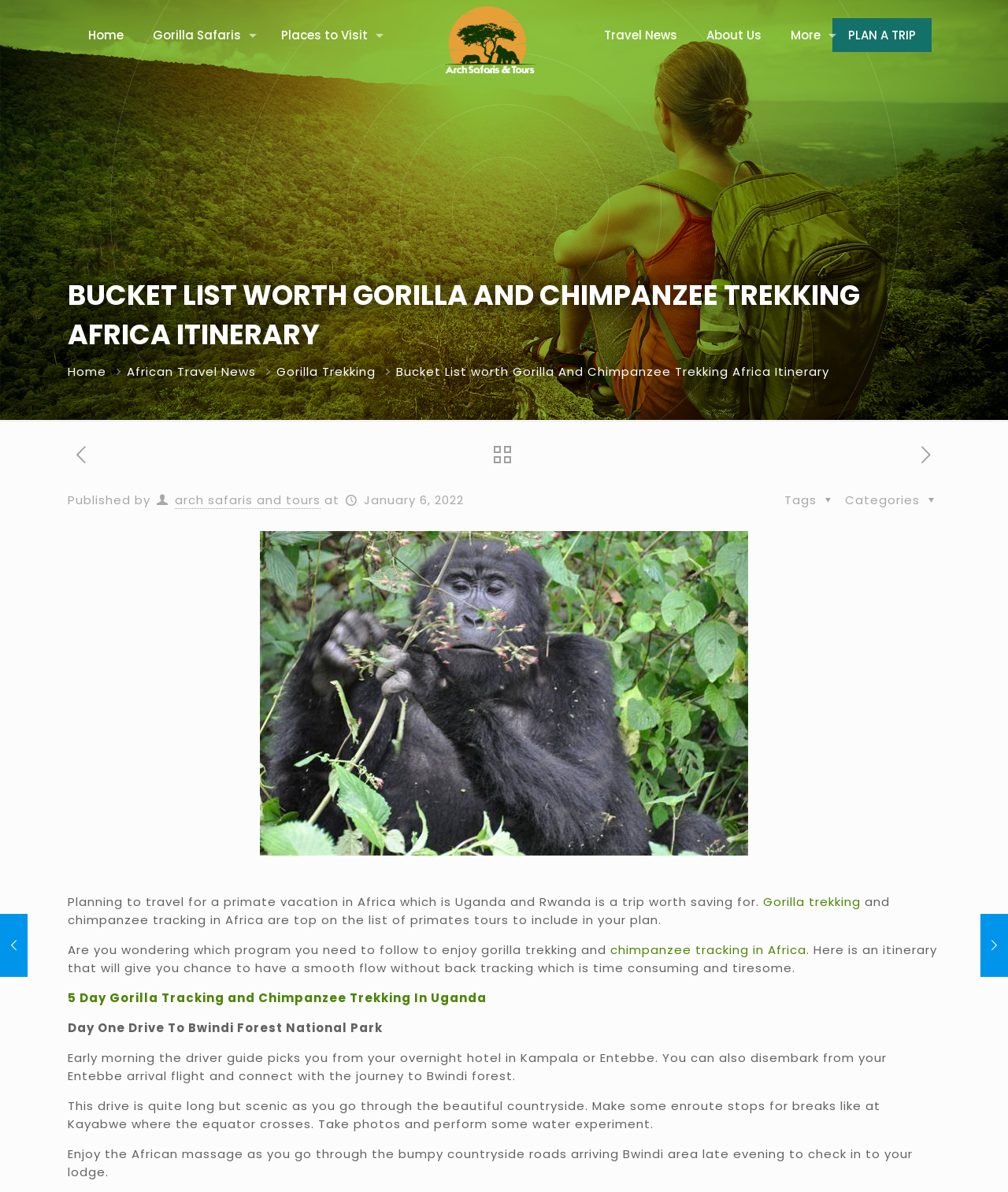Detail the webpage's structure and highlights in your description.

This webpage is about planning a trip for gorilla trekking and chimpanzee tracking in Africa, specifically in Uganda and Rwanda. At the top, there is a navigation menu with links to "Home", "Gorilla Safaris", "Places to Visit", "Travel News", "About Us", and "More". Below the navigation menu, there is a large heading that reads "BUCKET LIST WORTH GORILLA AND CHIMPANZEE TREKKING AFRICA ITINERARY". 

On the left side, there are social media links and a search icon. On the right side, there is a "PLAN A TRIP" button. Below the heading, there are links to "Home", "African Travel News", and "Gorilla Trekking". 

The main content of the webpage starts with a brief introduction to planning a primate vacation in Africa. The text explains that gorilla trekking and chimpanzee tracking are top on the list of primate tours to include in your plan. 

Below the introduction, there is an itinerary for a 5-day gorilla tracking and chimpanzee trekking trip in Uganda. The itinerary is divided into days, with each day describing the activities and destinations. There are also links to related articles, such as "Gorilla-Tracking-Safari Why Gorilla Trekking In Uganda Is Africa Best Wonderland Tour" and "Gorilla-Tracking-Uganda Rwanda Gorilla trekking Tips and Common Mistakes To avoid". 

Throughout the webpage, there are images, including a logo of "Arch Safaris and Tours" and an image related to gorilla tracking in Africa.